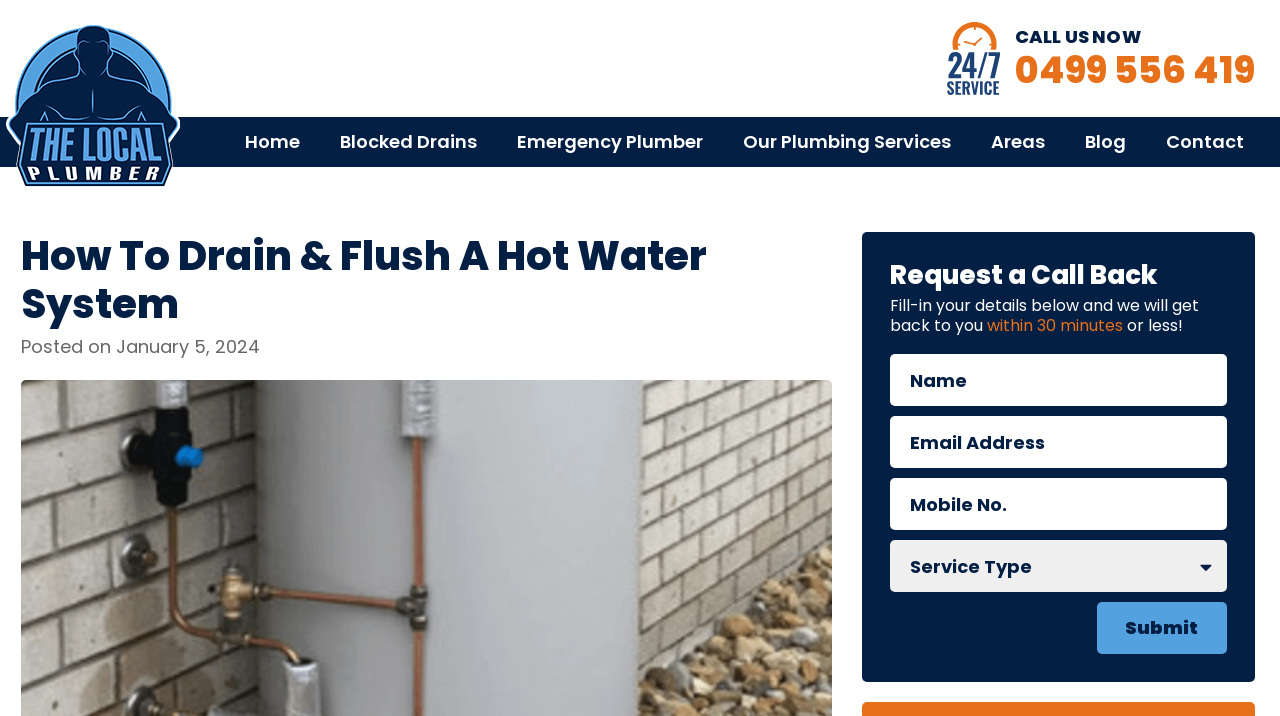What type of services does The Local Plumber provide?
Look at the image and respond with a single word or a short phrase.

Plumbing services